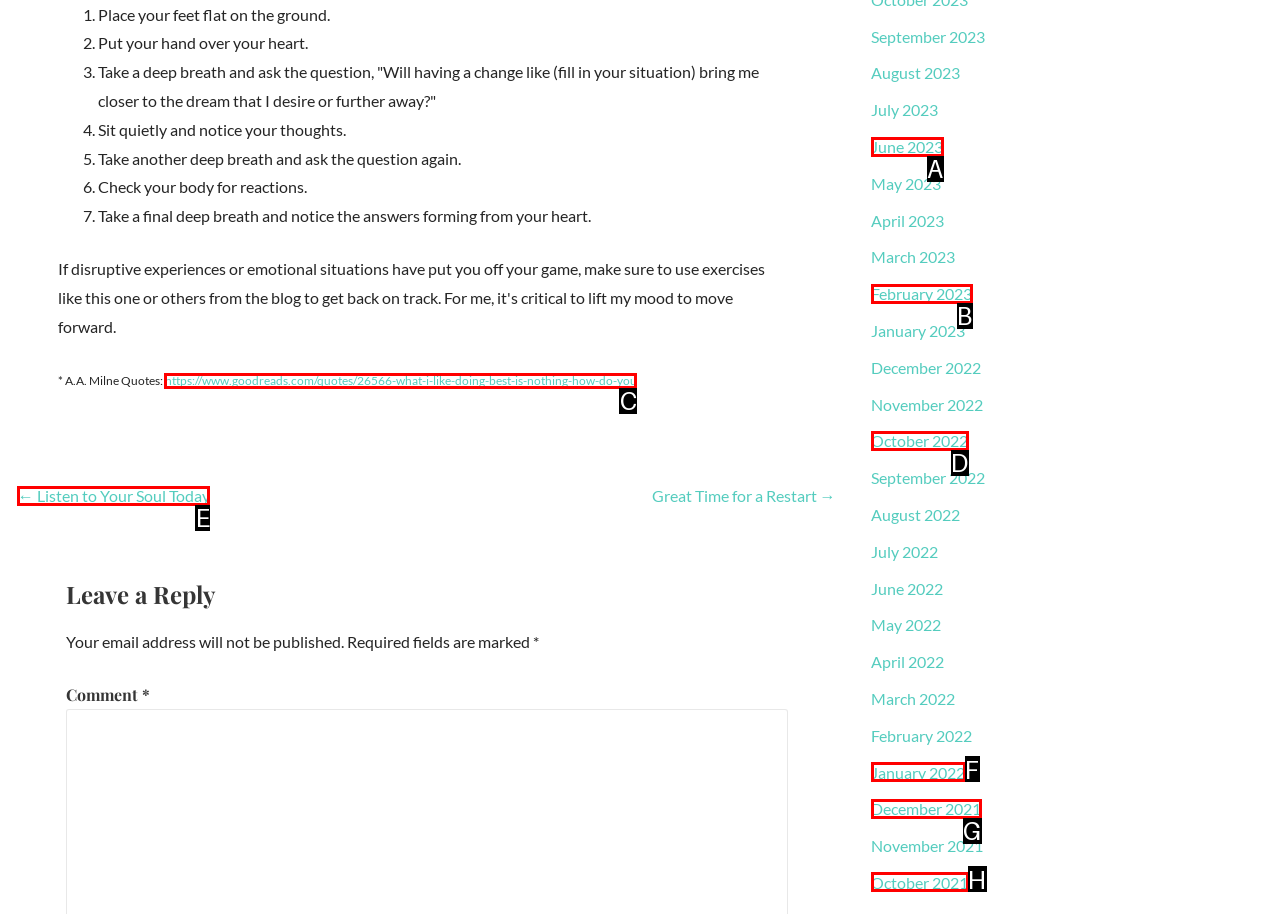Select the option that fits this description: https://www.goodreads.com/quotes/26566-what-i-like-doing-best-is-nothing-how-do-you
Answer with the corresponding letter directly.

C